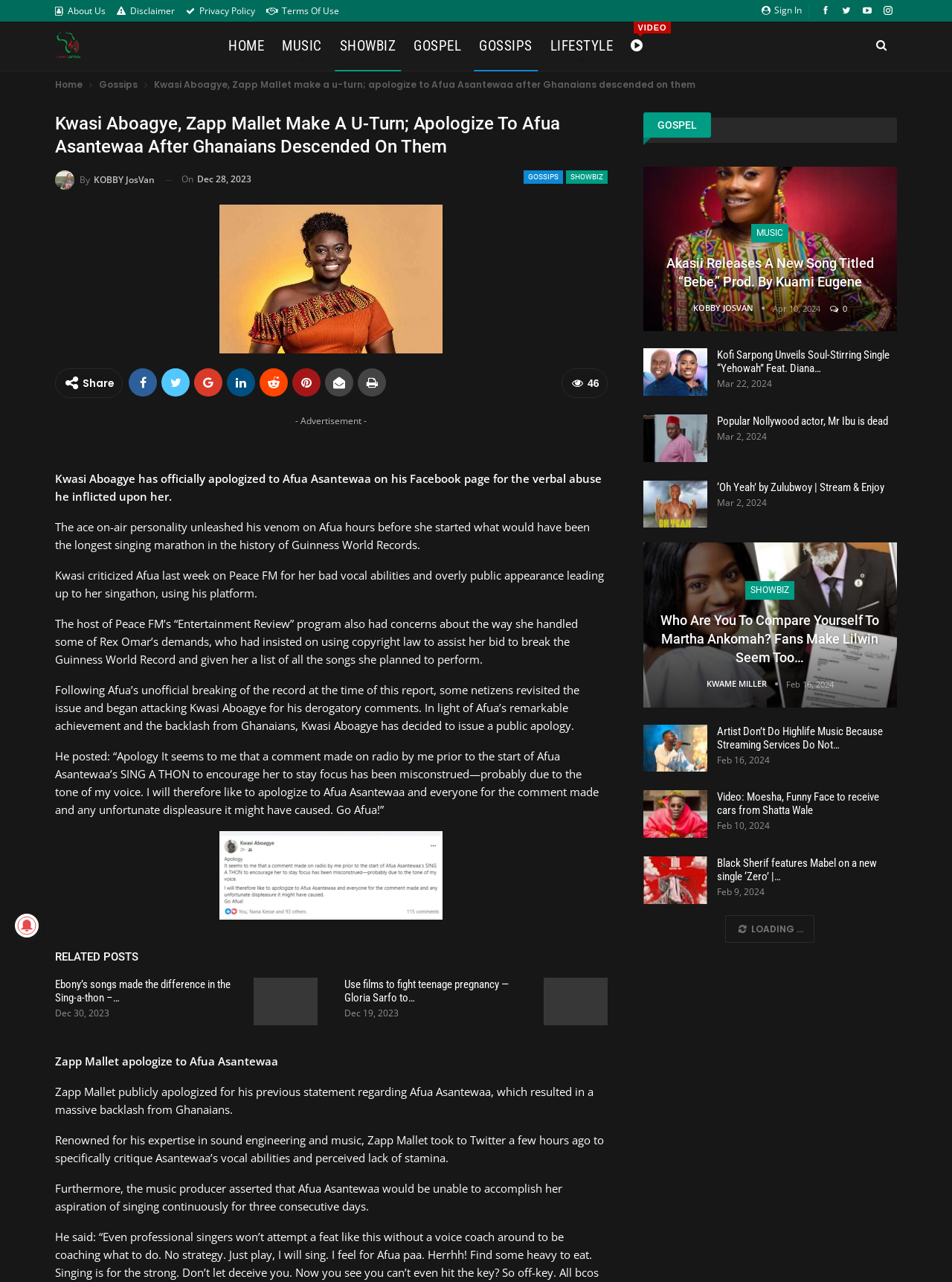Please predict the bounding box coordinates (top-left x, top-left y, bottom-right x, bottom-right y) for the UI element in the screenshot that fits the description: Terms of Use

[0.28, 0.003, 0.356, 0.013]